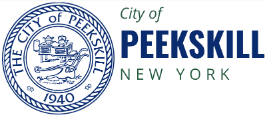Describe every aspect of the image in detail.

The image showcases the official seal of the City of Peekskill, New York. The seal features the words "City of PEEKSKILL" prominently in blue, accompanied by "NEW YORK" in green beneath it. The circular design of the seal is decorated with intricate details that represent the heritage and history of the city, with the date "1940" indicating the establishment of its seal. This emblem serves as a symbol of local governance and community pride, reflecting Peekskill's commitment to its residents and municipal identity.